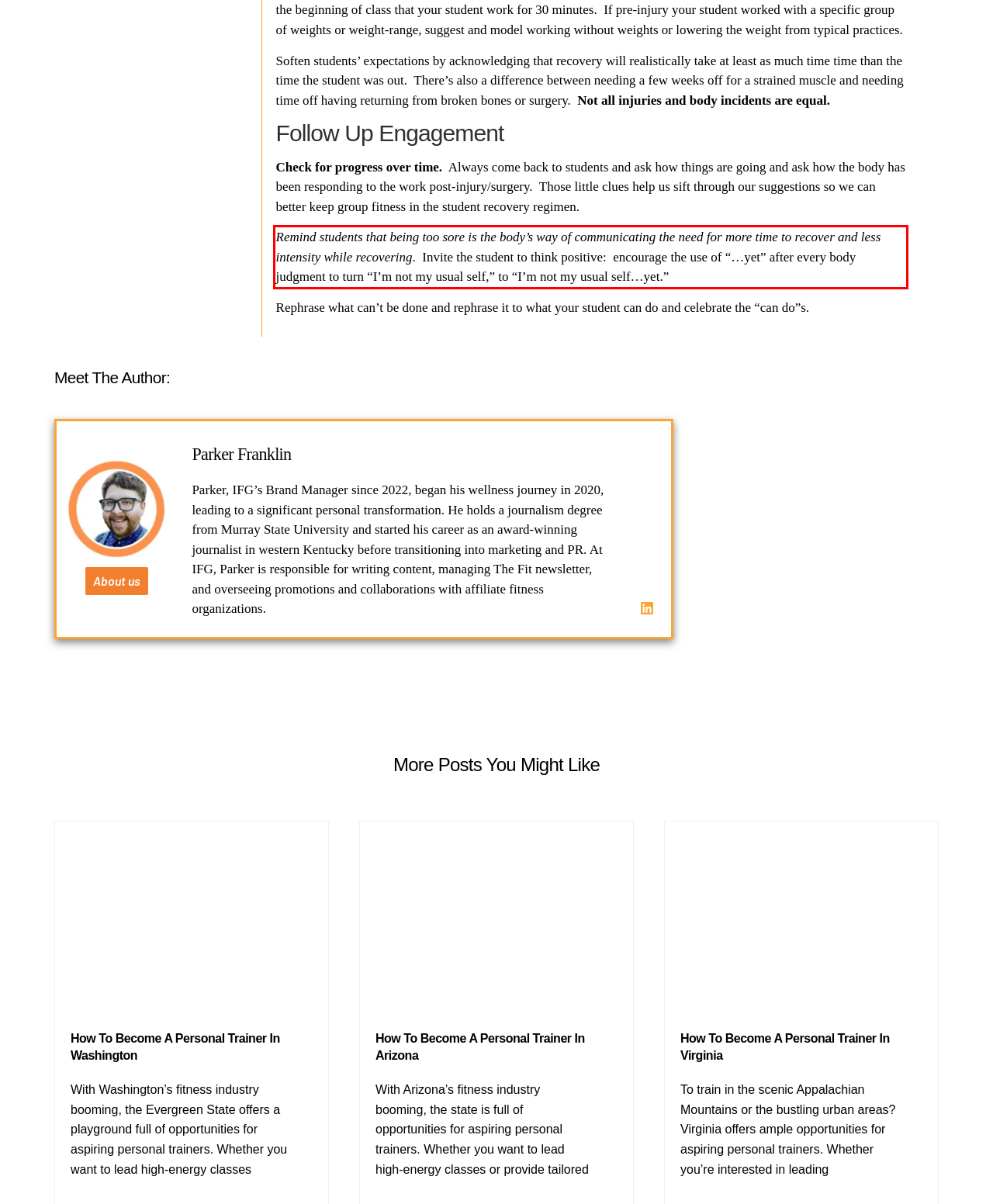Please extract the text content within the red bounding box on the webpage screenshot using OCR.

Remind students that being too sore is the body’s way of communicating the need for more time to recover and less intensity while recovering. Invite the student to think positive: encourage the use of “…yet” after every body judgment to turn “I’m not my usual self,” to “I’m not my usual self…yet.”